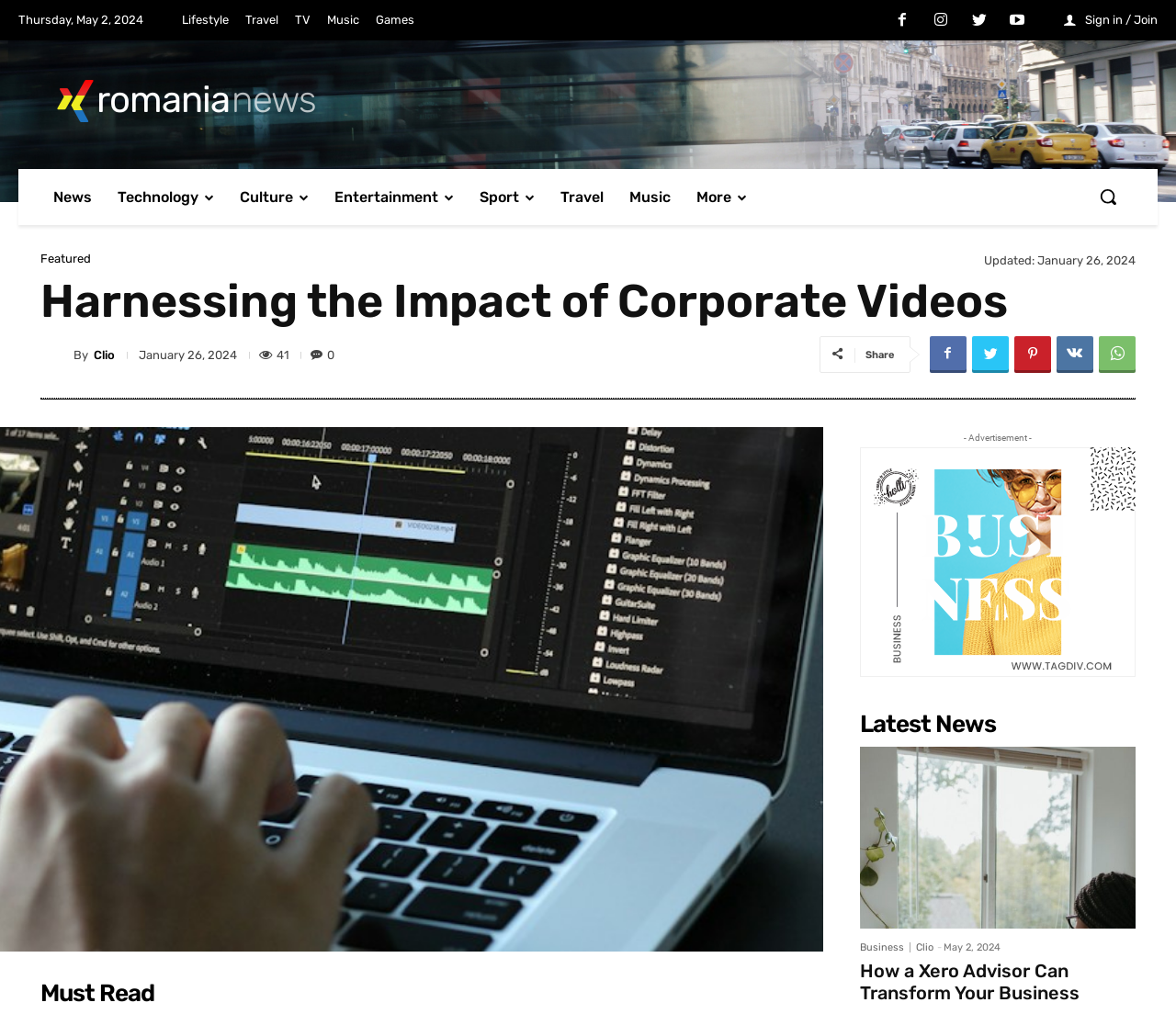Using the information in the image, could you please answer the following question in detail:
How many social media sharing options are available?

I looked at the sharing options section and found five social media icons, which are Facebook, Twitter, LinkedIn, Pinterest, and Email.